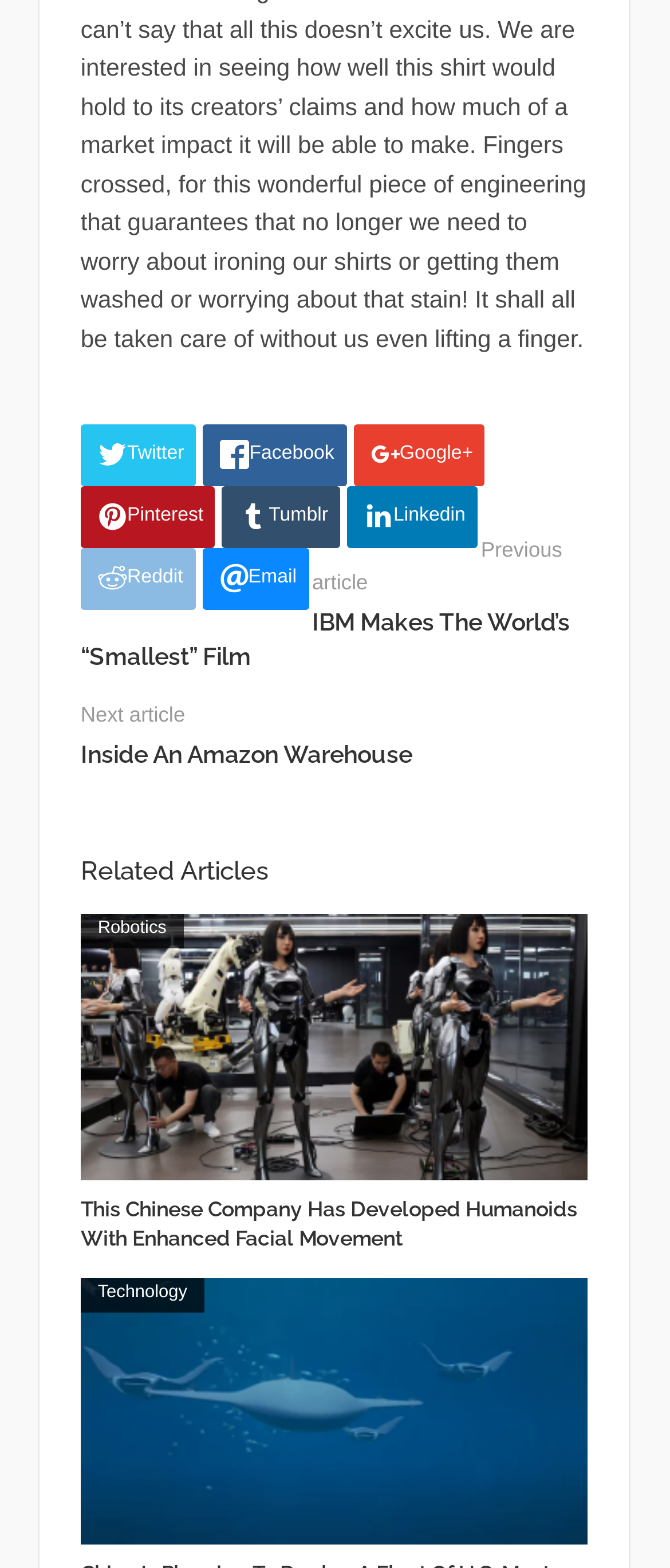With reference to the image, please provide a detailed answer to the following question: How many related articles are listed?

I counted the number of link elements under the 'Related Articles' heading and found that there are three related articles listed.